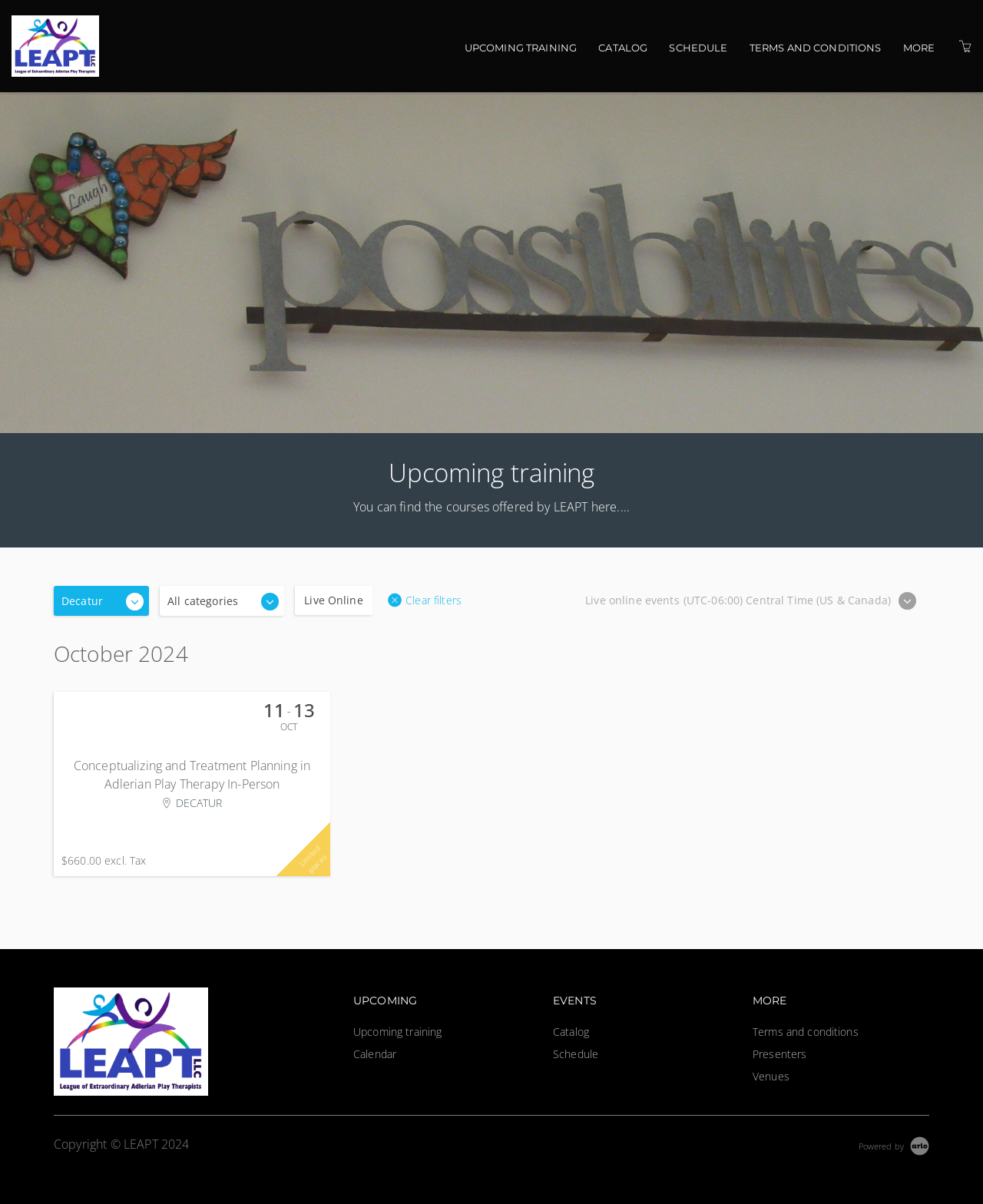Provide an in-depth caption for the elements present on the webpage.

This webpage is about upcoming training events offered by LEAPT. At the top left, there is a link to return to the homepage, accompanied by a small image. Next to it, there are several links to navigate to different sections of the website, including upcoming training, catalog, schedule, terms and conditions, and more.

Below these links, there is a large header image that spans the entire width of the page. Underneath the image, there is a heading that reads "Upcoming training" and a brief description of the page's content.

On the left side of the page, there are two sections: "Locations" and "Categories". The "Locations" section lists "Decatur" as an option, while the "Categories" section lists "All categories" and "Live Online" as options. There is also a link to clear filters.

The main content of the page is a list of upcoming training events. The first event is listed with its title, "Conceptualizing and Treatment Planning in Adlerian Play Therapy In-Person", and its details, including date, time, location, price, and a brief description. There are also links to register for the event or to get more information.

Below the event list, there are three sections: "UPCOMING", "EVENTS", and "MORE". Each section contains links to related pages, such as upcoming training, calendar, catalog, schedule, terms and conditions, presenters, and venues.

At the very bottom of the page, there is a horizontal separator, followed by a copyright notice and a link to the website's powered-by information.